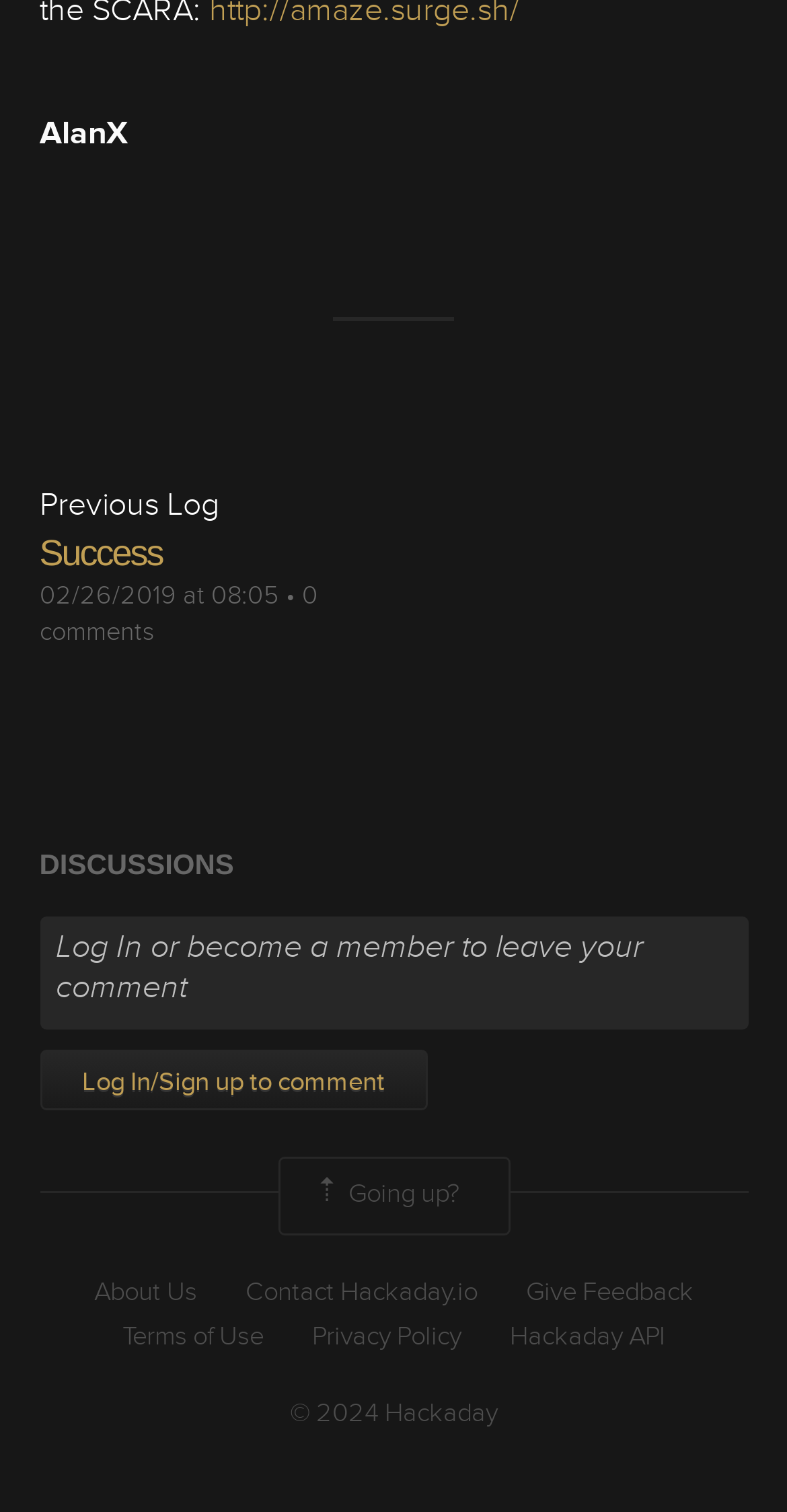Please find and report the bounding box coordinates of the element to click in order to perform the following action: "Click the link Learn more". The coordinates should be expressed as four float numbers between 0 and 1, in the format [left, top, right, bottom].

None